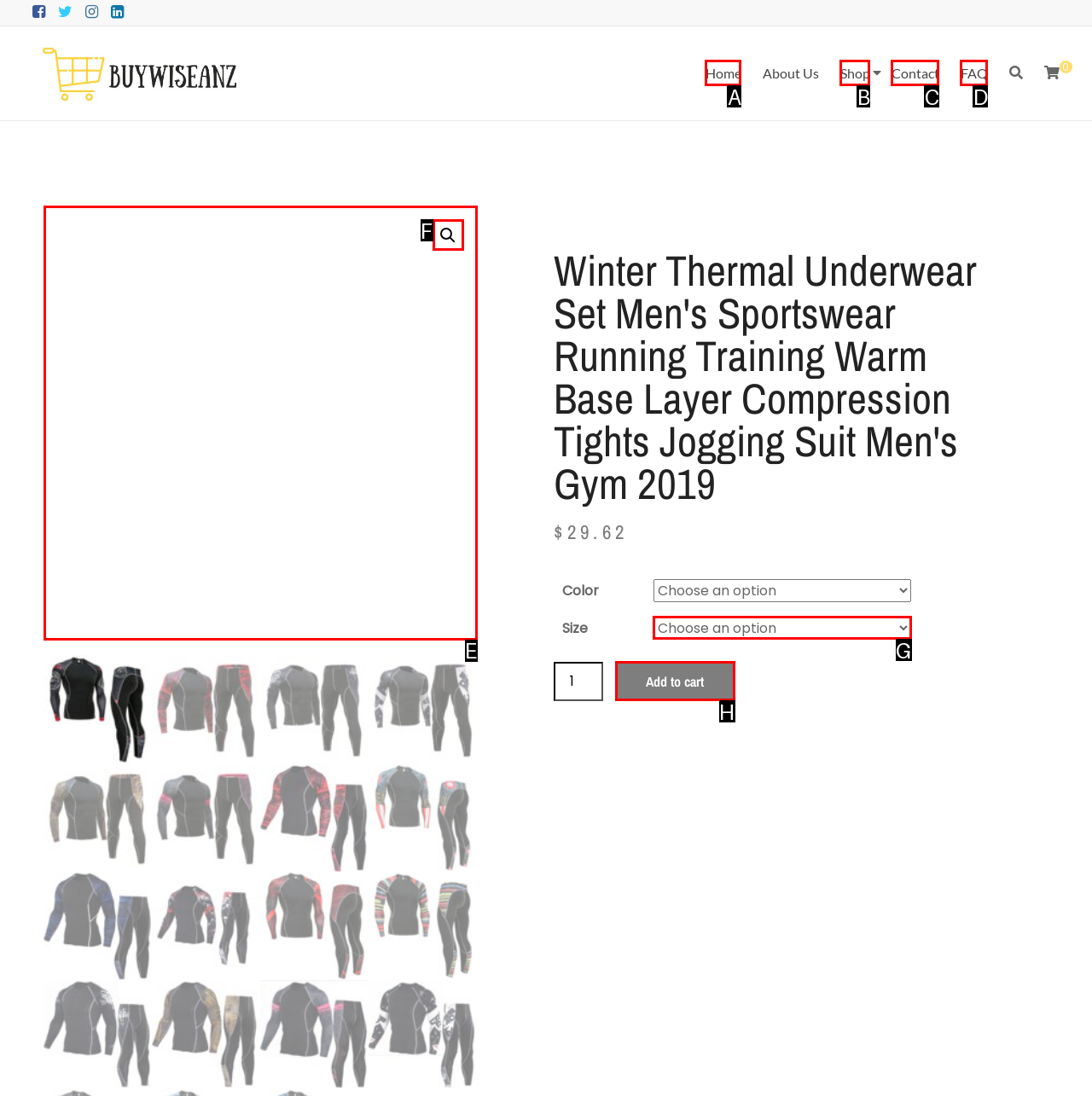From the description: aria-label="Facebook", select the HTML element that fits best. Reply with the letter of the appropriate option.

None